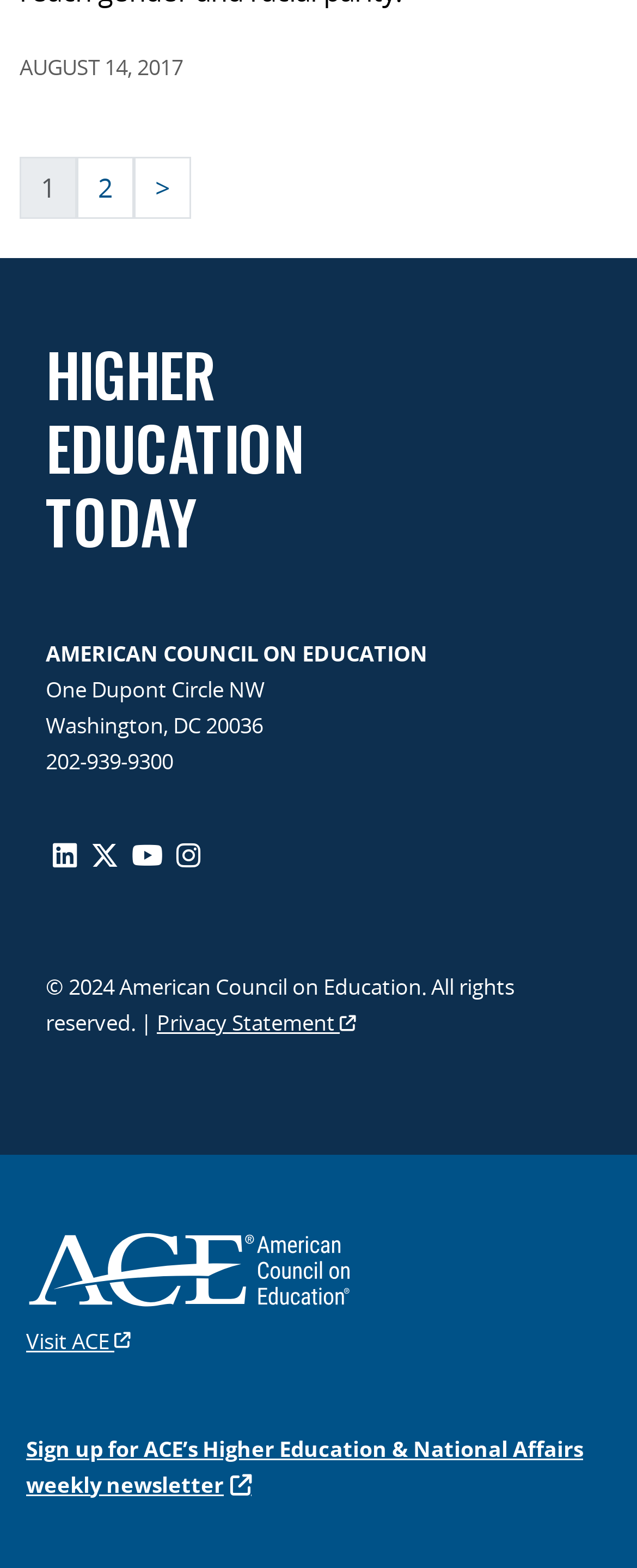Provide a one-word or one-phrase answer to the question:
What is the organization's address?

One Dupont Circle NW, Washington, DC 20036